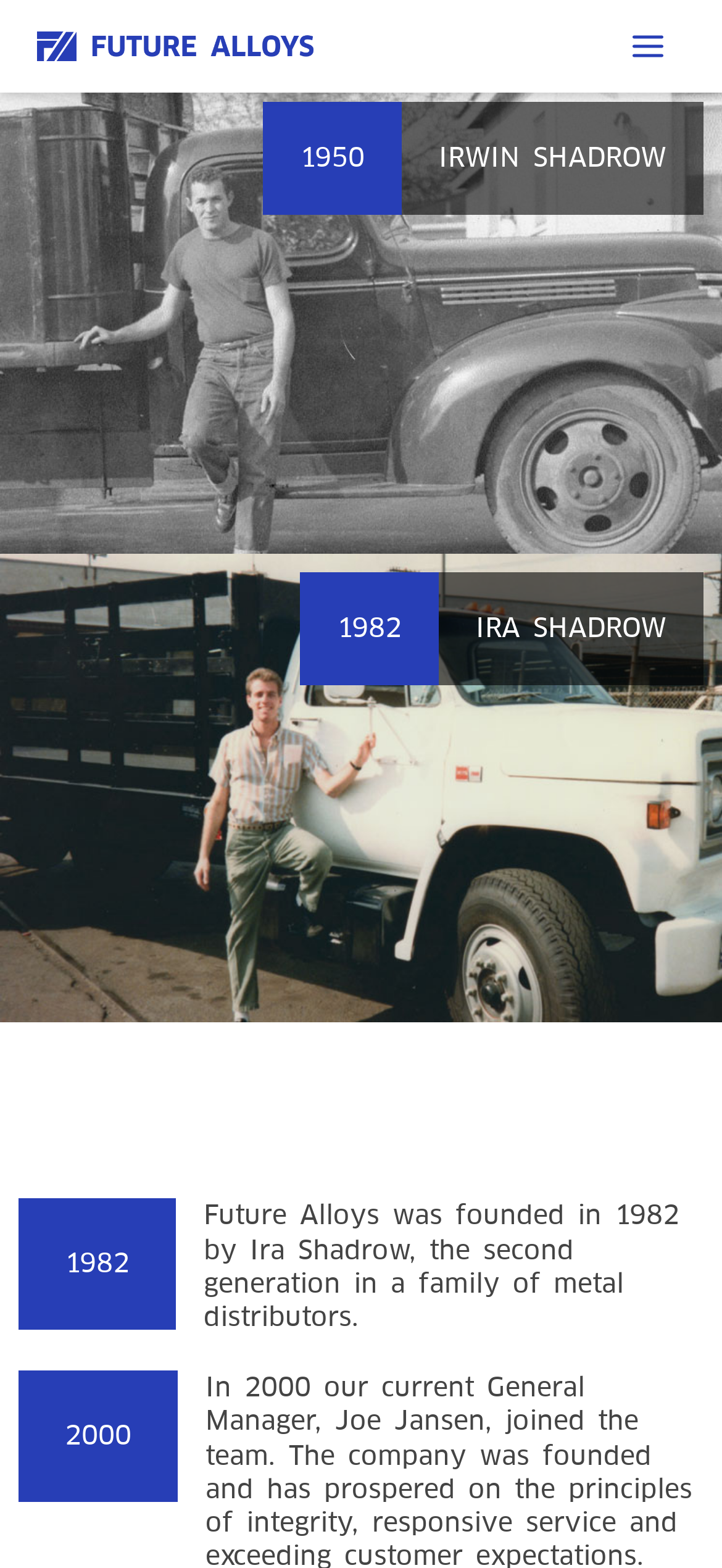Given the webpage screenshot and the description, determine the bounding box coordinates (top-left x, top-left y, bottom-right x, bottom-right y) that define the location of the UI element matching this description: Main Menu

[0.844, 0.005, 0.949, 0.054]